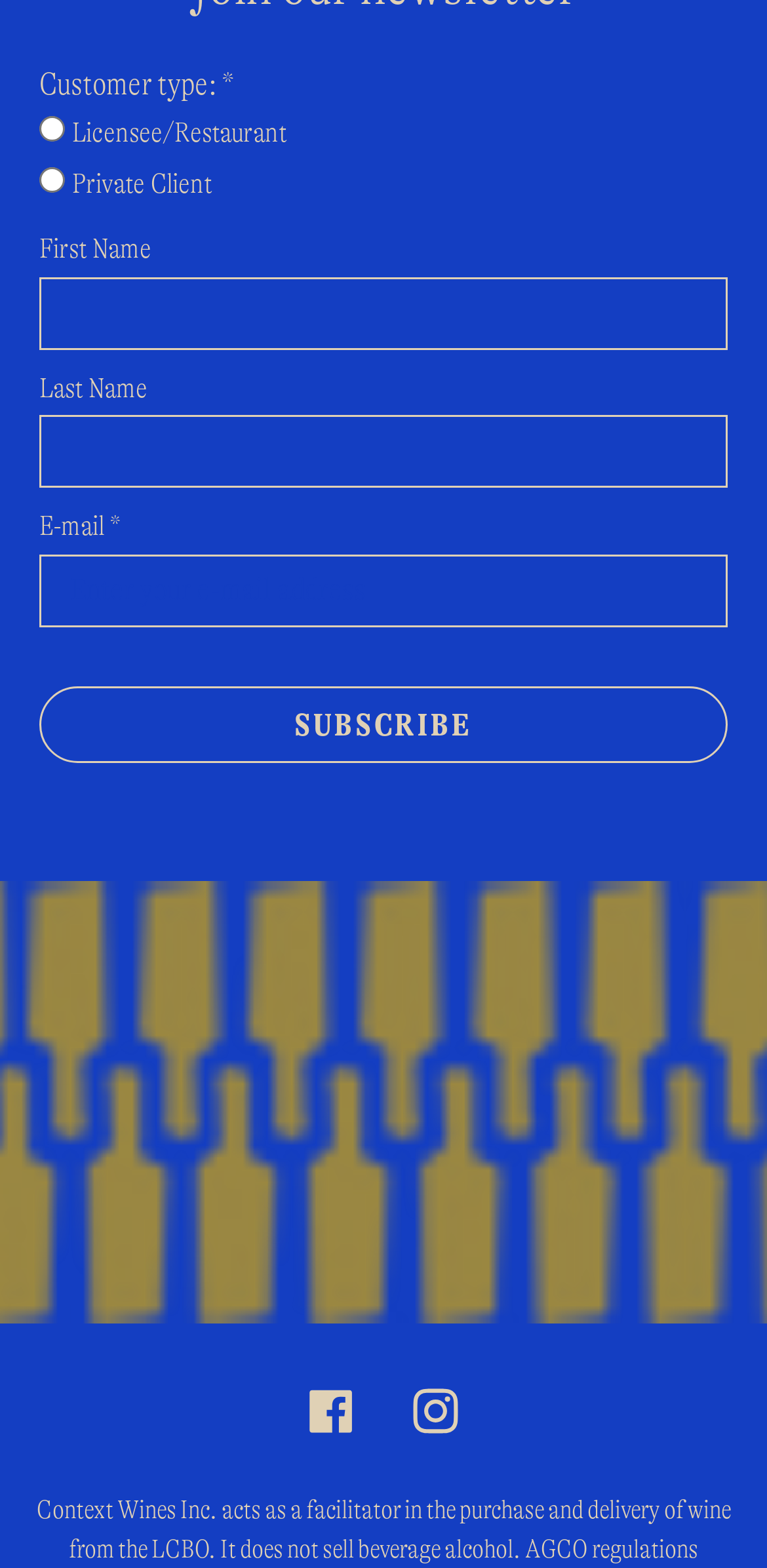Provide a brief response to the question using a single word or phrase: 
What is the purpose of the '*' symbol?

Indicates required field